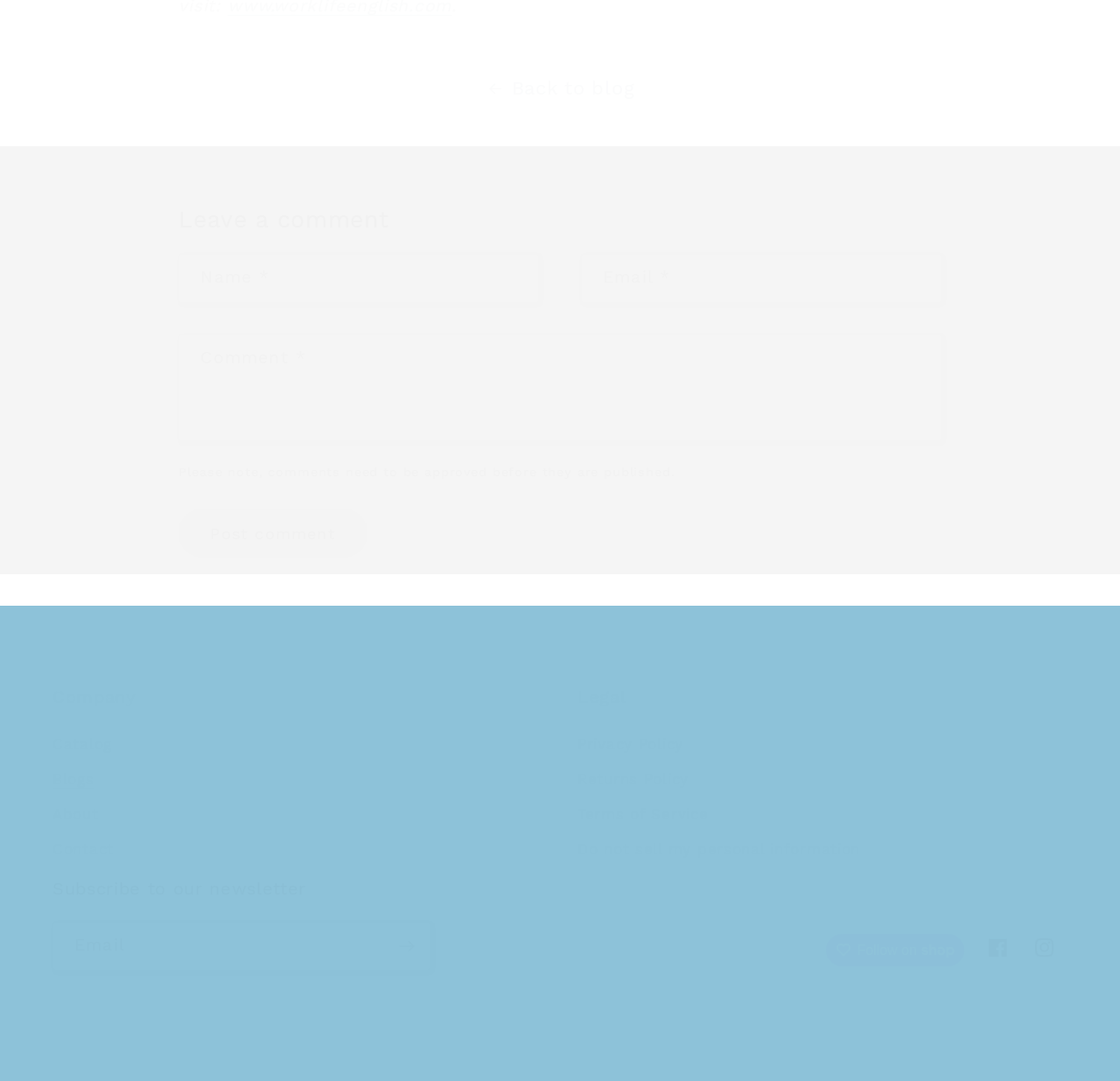Using the information in the image, could you please answer the following question in detail:
What is the purpose of the 'Leave a comment' section?

The 'Leave a comment' section is located at the top of the webpage and contains three required text boxes for 'Name', 'Email', and 'Comment', along with a 'Post comment' button. This suggests that the purpose of this section is to allow users to leave a comment on a blog post.